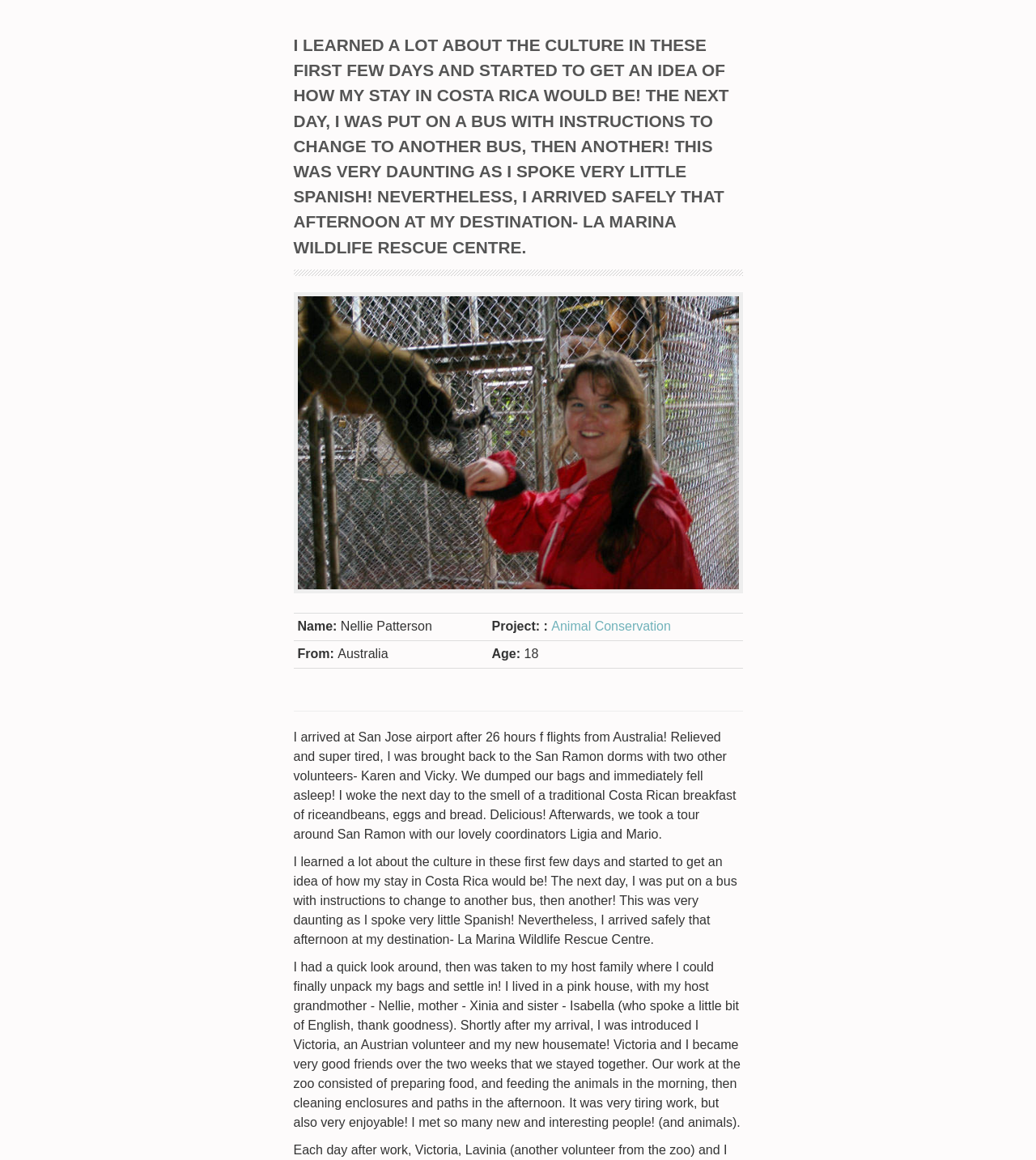Identify the bounding box for the given UI element using the description provided. Coordinates should be in the format (top-left x, top-left y, bottom-right x, bottom-right y) and must be between 0 and 1. Here is the description: Animal Conservation

[0.532, 0.534, 0.648, 0.546]